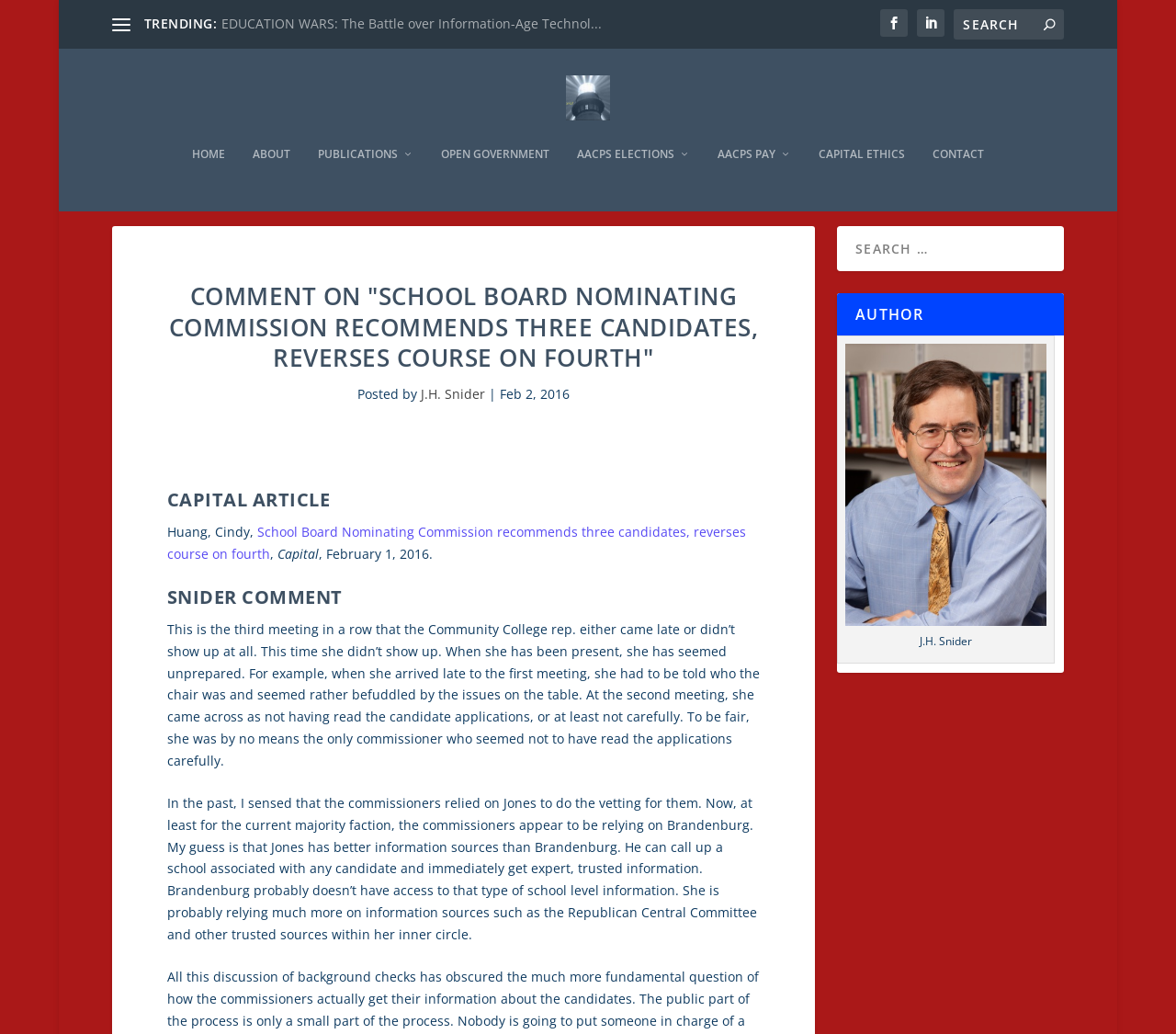Using the elements shown in the image, answer the question comprehensively: Who is the author of the comment?

I found the author of the comment by looking at the static text element with the text 'Posted by' and then finding the linked text 'J.H. Snider' which is the author of the comment.